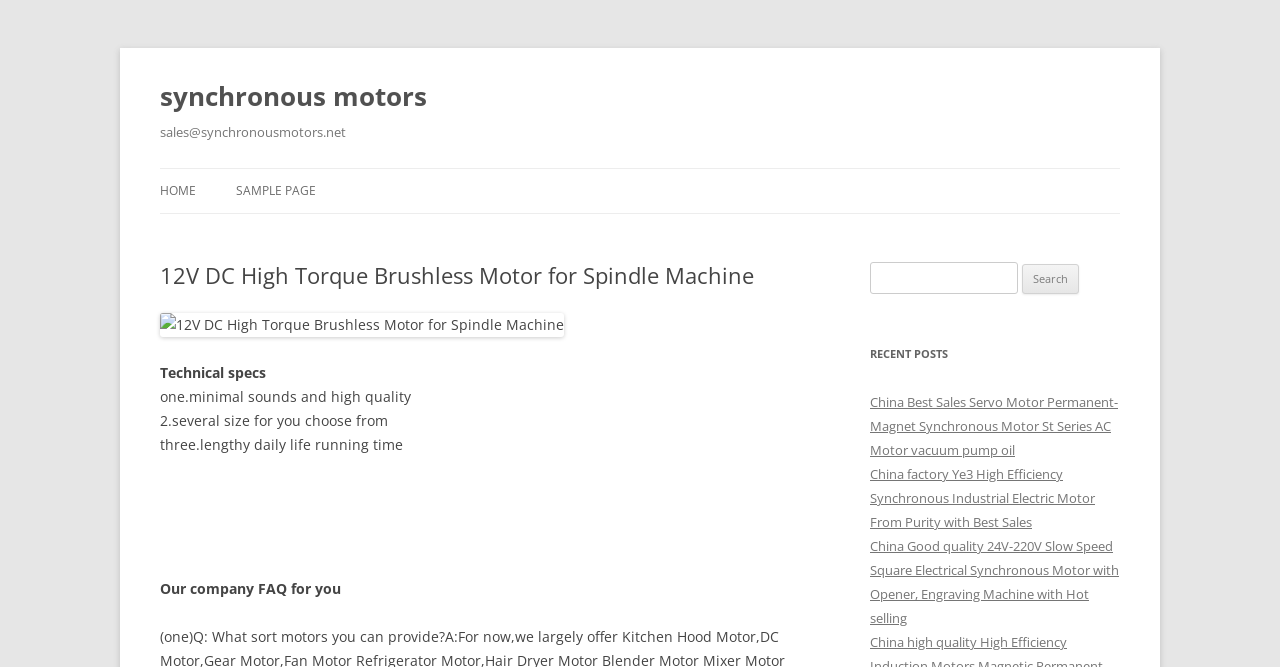Detail the various sections and features present on the webpage.

The webpage is about 12V DC High Torque Brushless Motor for Spindle Machine and synchronous motors. At the top, there is a heading with the title "synchronous motors" and a link with the same text. Below it, there is another heading with the email address "sales@synchronousmotors.net". 

On the left side, there are navigation links, including "HOME" and "SAMPLE PAGE". The "SAMPLE PAGE" section contains a header with the title "12V DC High Torque Brushless Motor for Spindle Machine", an image of the motor, and several paragraphs of text describing its technical specifications, such as minimal sounds, high quality, and lengthy daily life running time. 

On the right side, there is a search box with a label "Search for:" and a button to submit the search query. Below the search box, there is a heading "RECENT POSTS" followed by three links to recent posts, each with a title describing a different type of motor, such as servo motor, synchronous industrial electric motor, and slow speed square electrical synchronous motor.